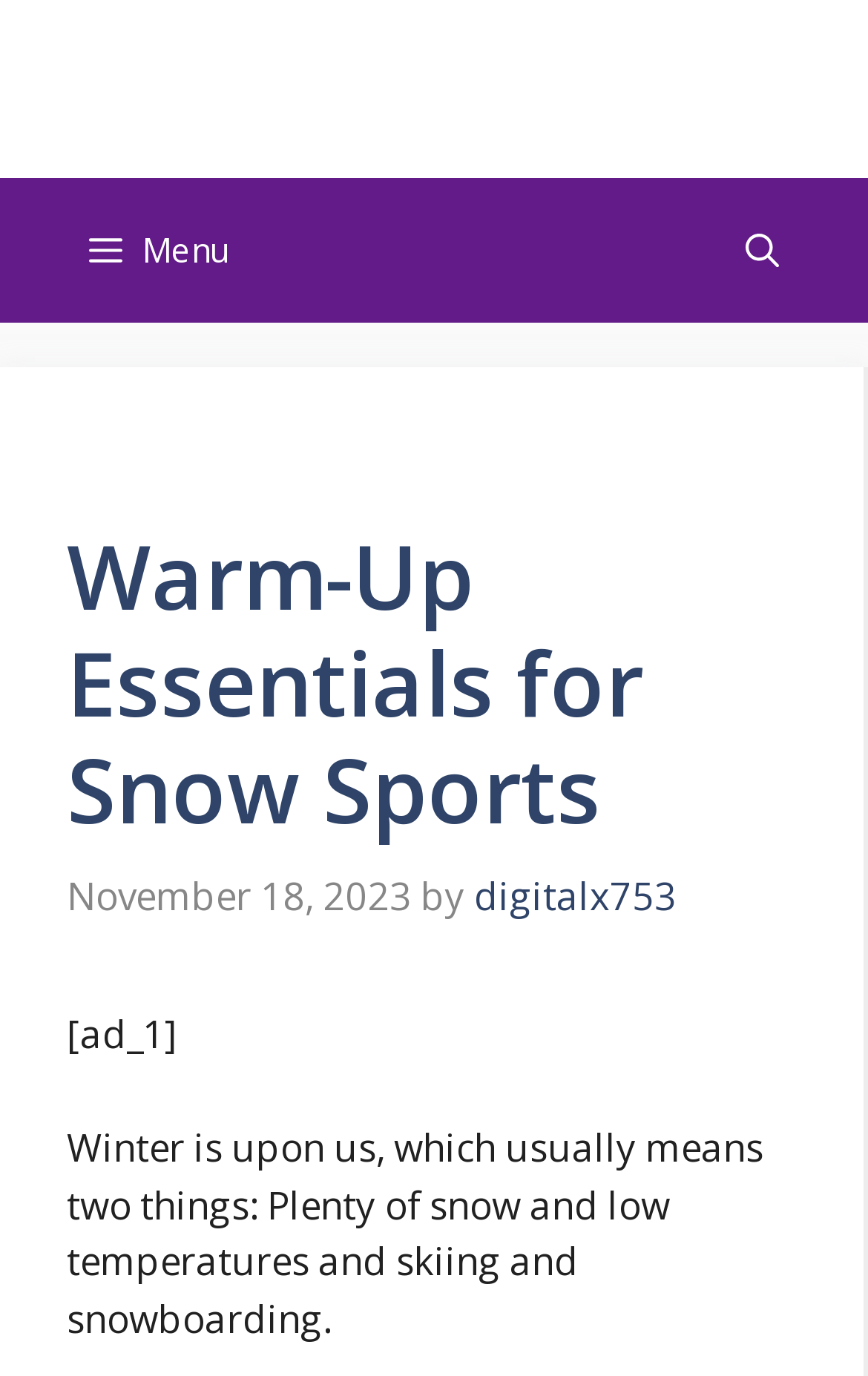Highlight the bounding box of the UI element that corresponds to this description: "Menu".

[0.051, 0.129, 0.313, 0.235]